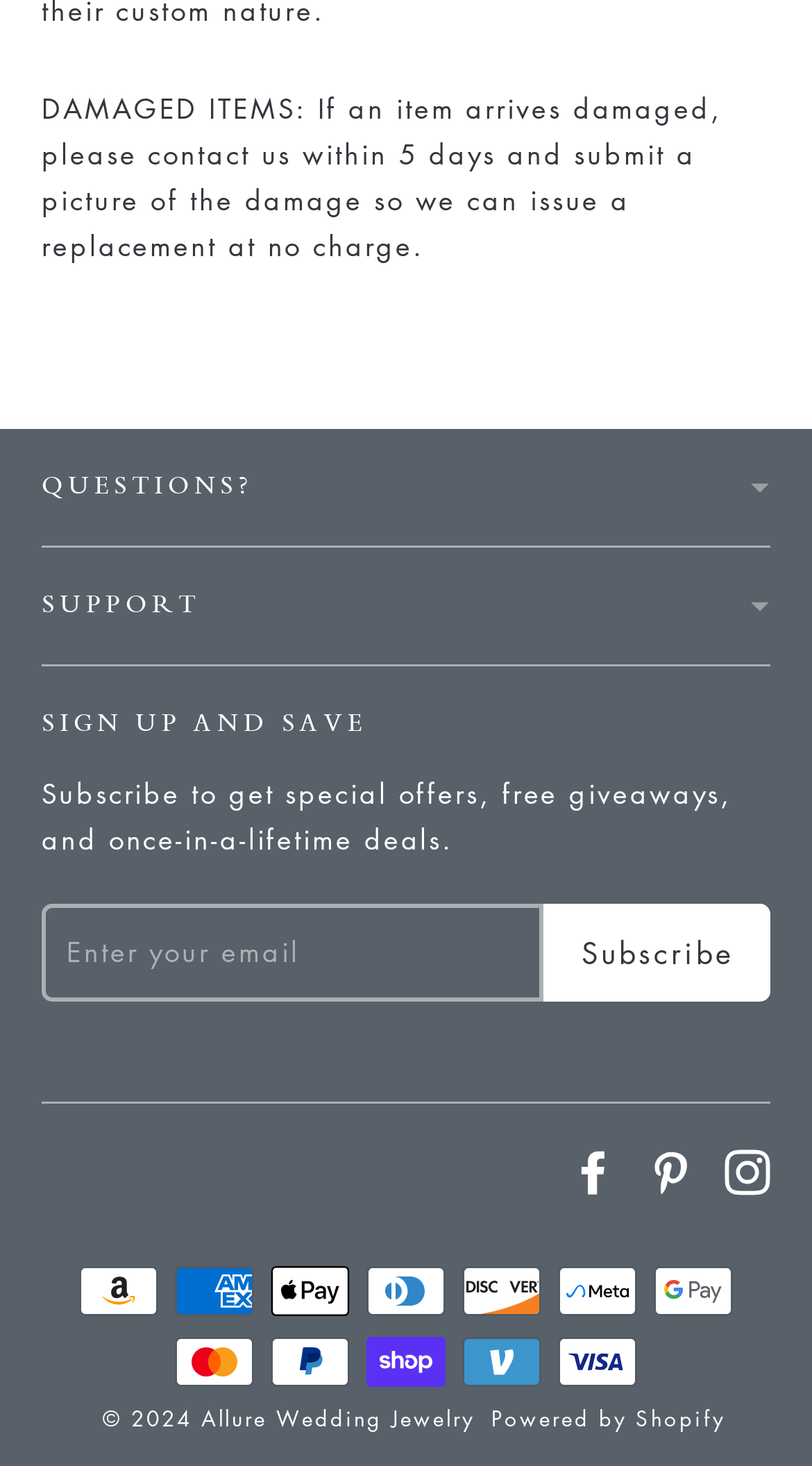What is the copyright year of the webpage?
Based on the content of the image, thoroughly explain and answer the question.

The copyright year of the webpage is mentioned at the bottom of the webpage, which says '© 2024 Allure Wedding Jewelry'.